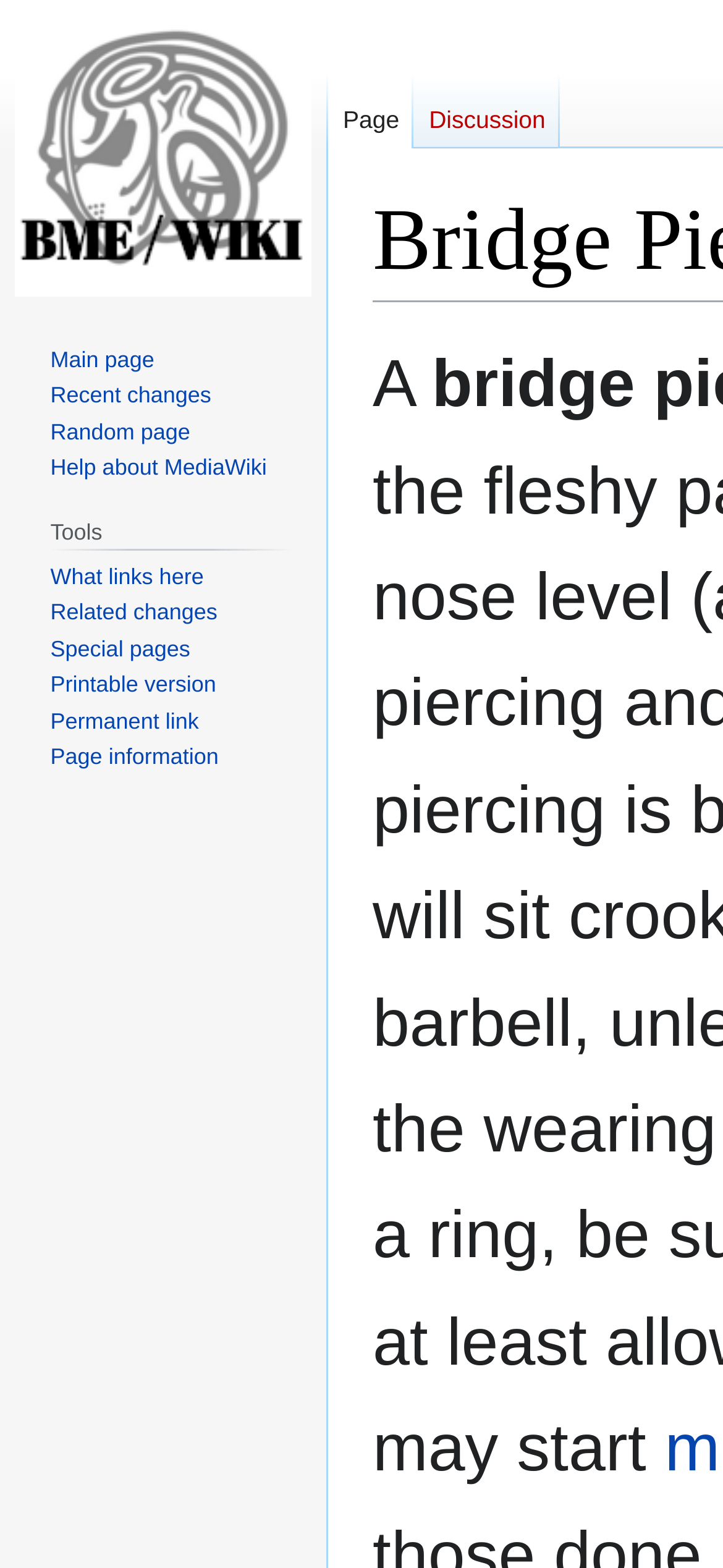Identify the bounding box coordinates of the part that should be clicked to carry out this instruction: "View recent changes".

[0.07, 0.244, 0.292, 0.261]